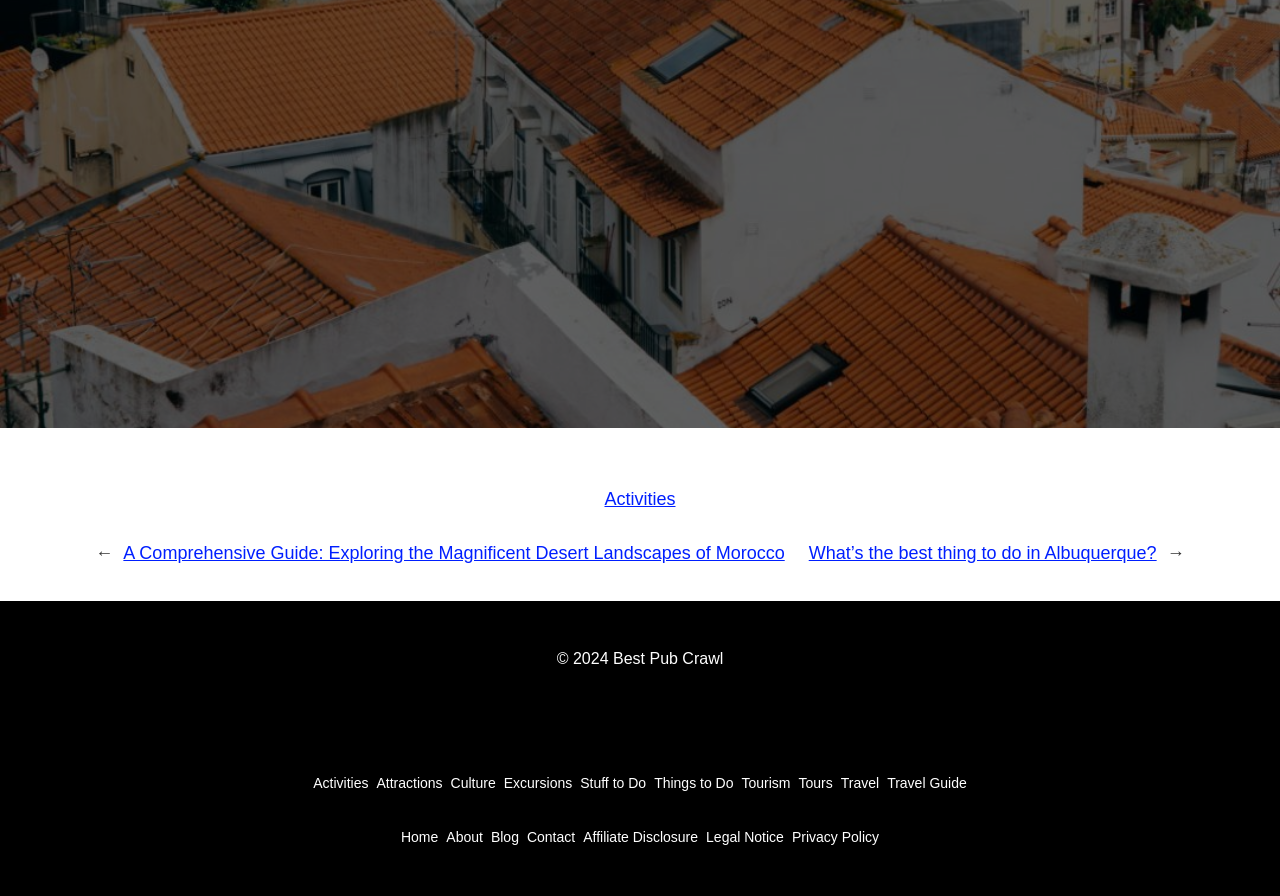Identify and provide the bounding box for the element described by: "Things to Do".

[0.511, 0.856, 0.573, 0.89]